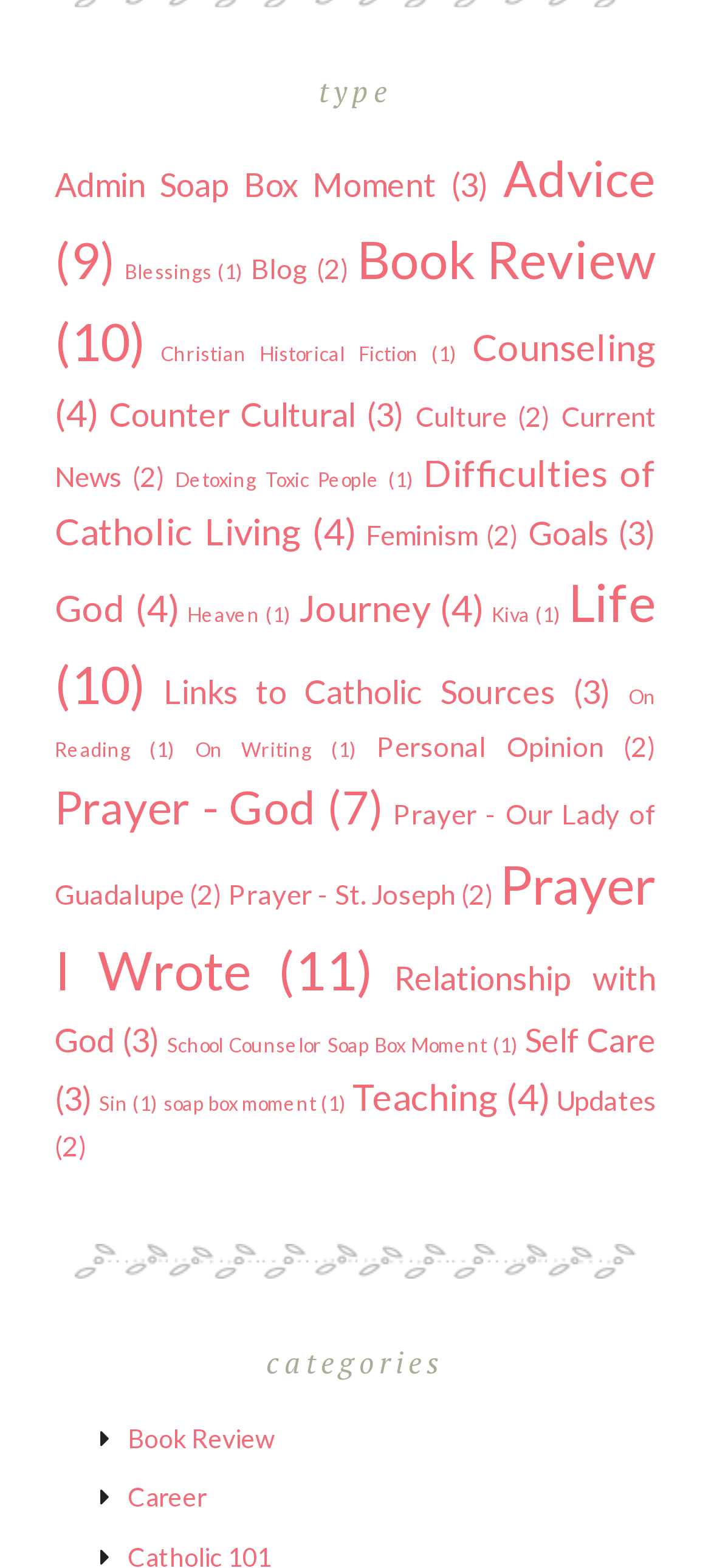Determine the coordinates of the bounding box that should be clicked to complete the instruction: "Visit Sitemap". The coordinates should be represented by four float numbers between 0 and 1: [left, top, right, bottom].

None